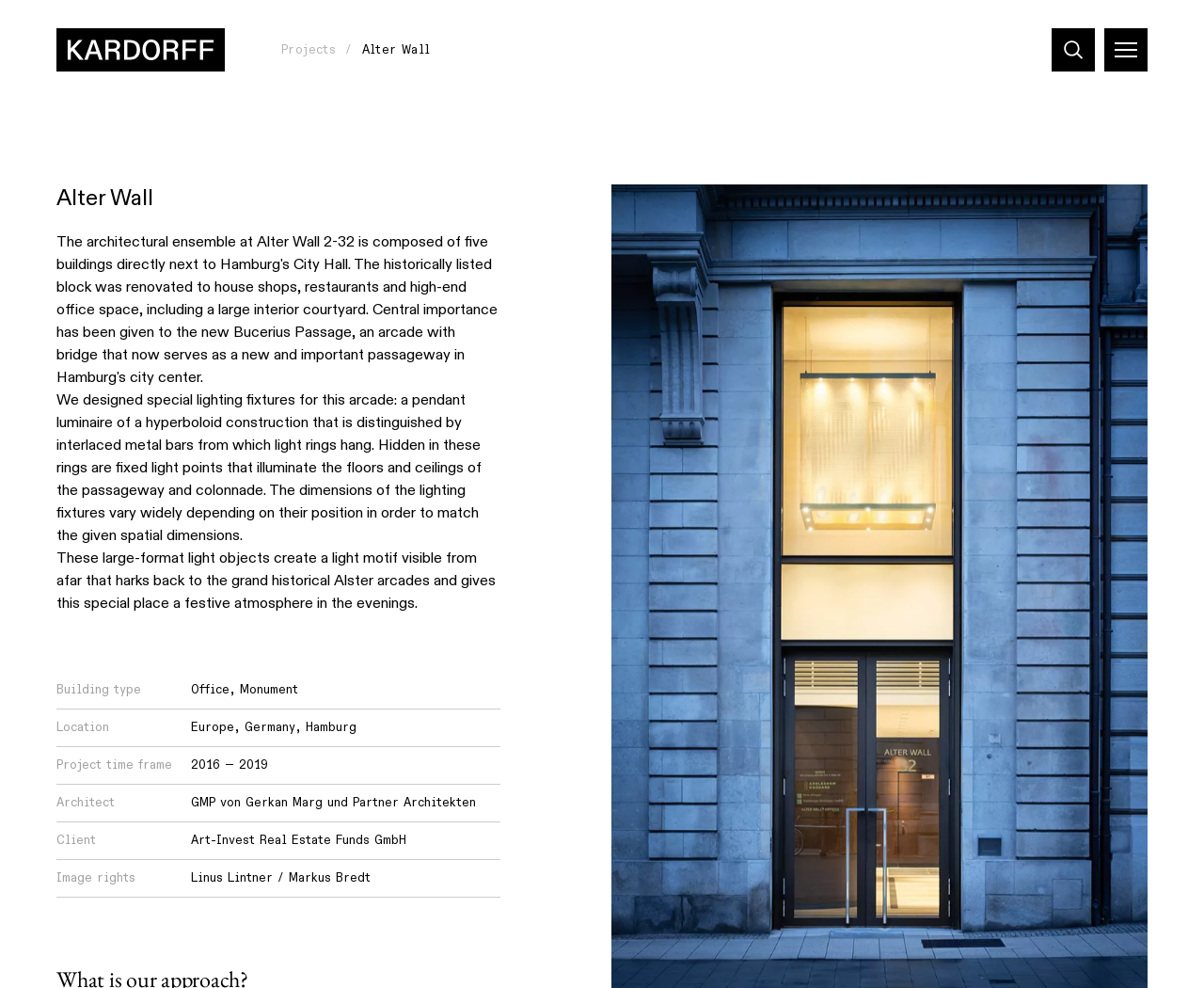What type of building is Alter Wall?
Please describe in detail the information shown in the image to answer the question.

The answer can be found in the description list section of the webpage, where it is mentioned that the building type is Office and Monument.